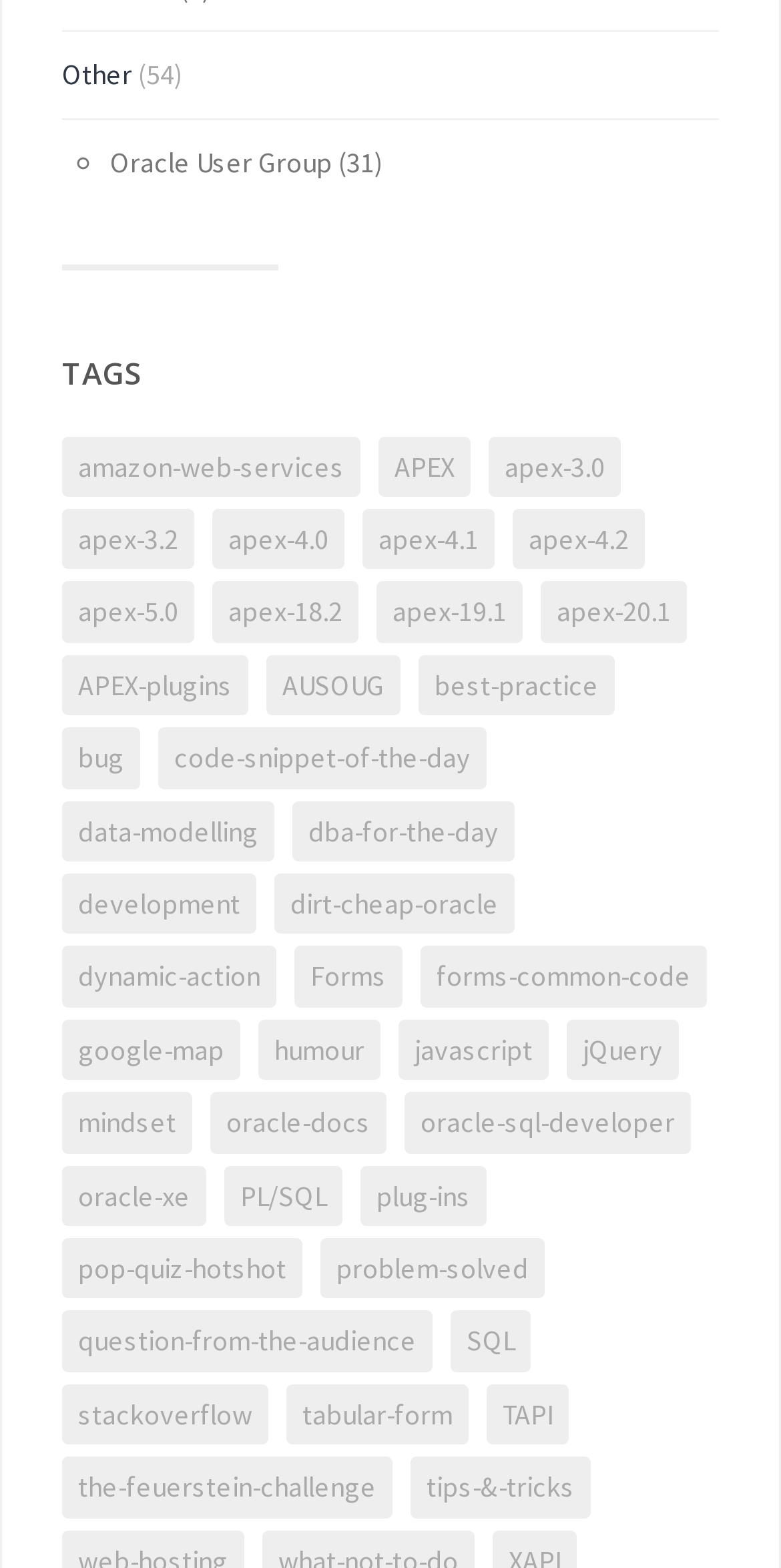Give the bounding box coordinates for this UI element: "Oracle User Group". The coordinates should be four float numbers between 0 and 1, arranged as [left, top, right, bottom].

[0.141, 0.092, 0.426, 0.115]